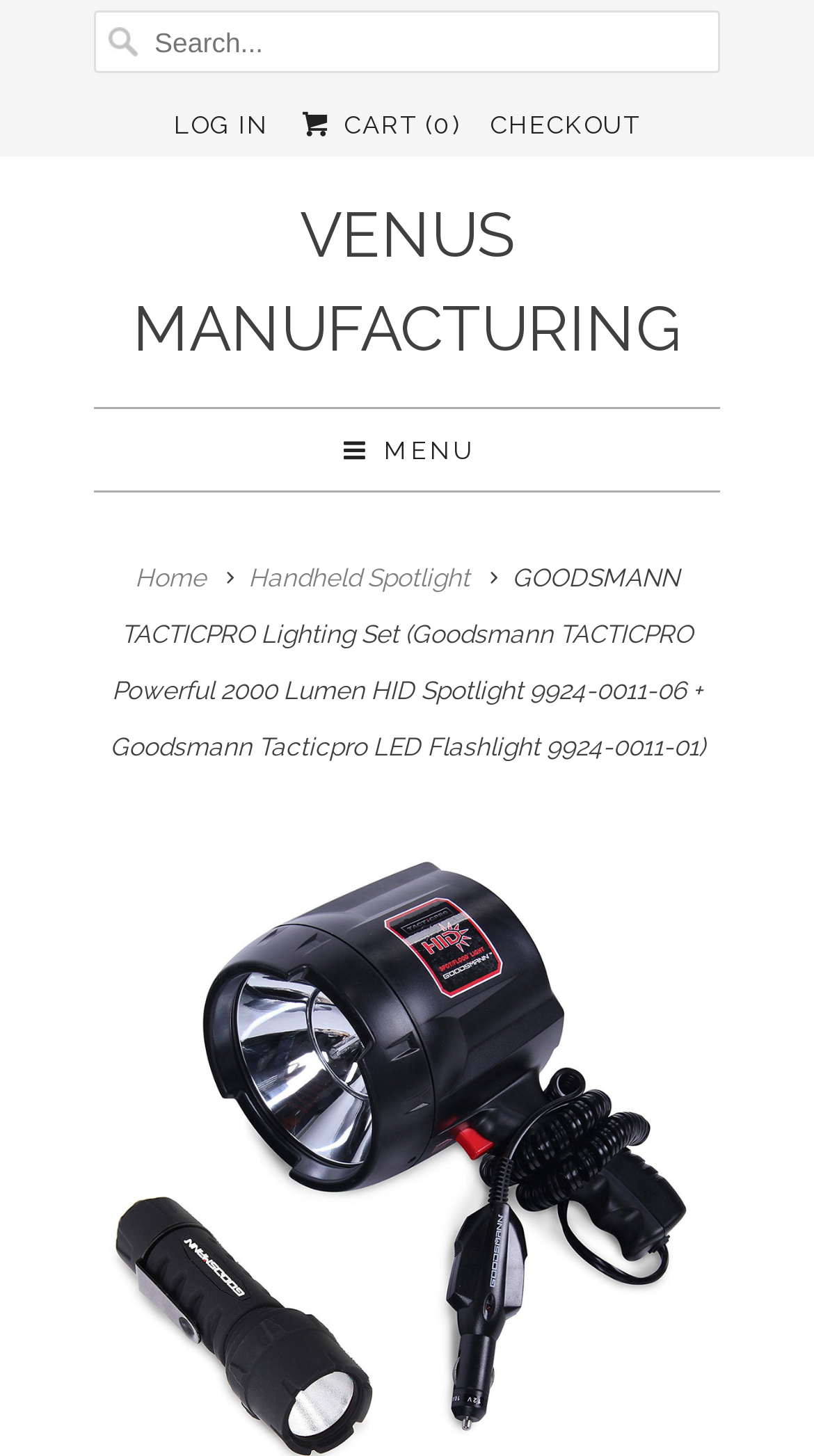What is the purpose of the ' MENU' link?
Answer the question with a single word or phrase, referring to the image.

To open a menu